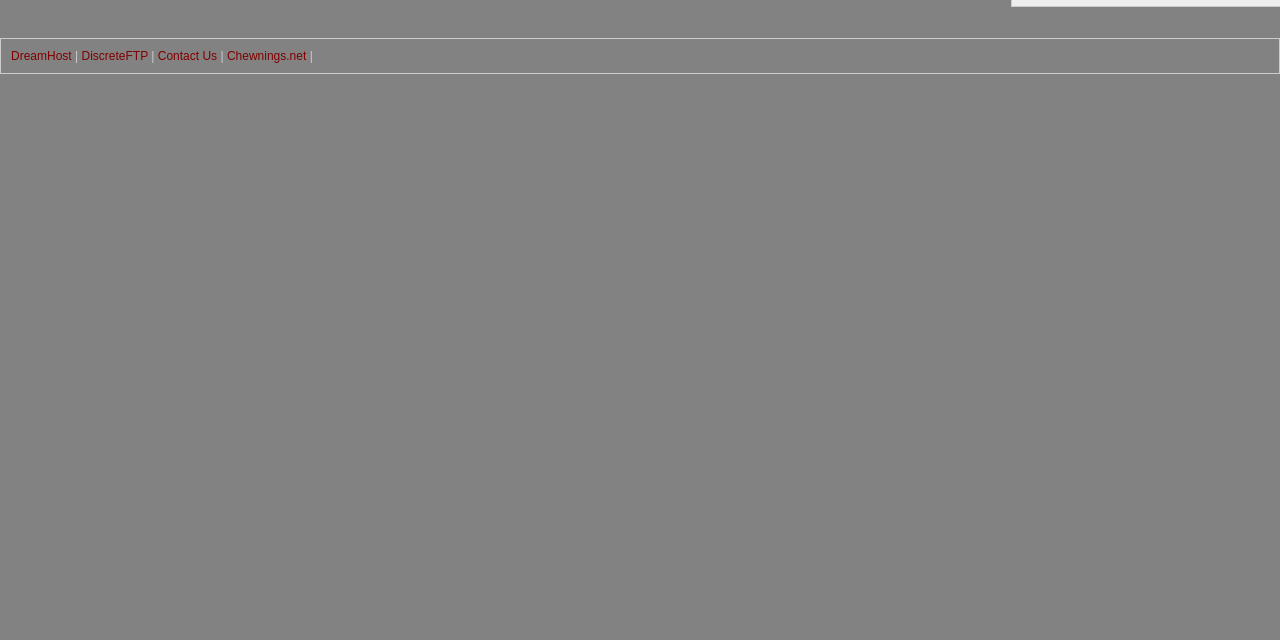Identify and provide the bounding box for the element described by: "Contact Us".

[0.123, 0.077, 0.17, 0.098]